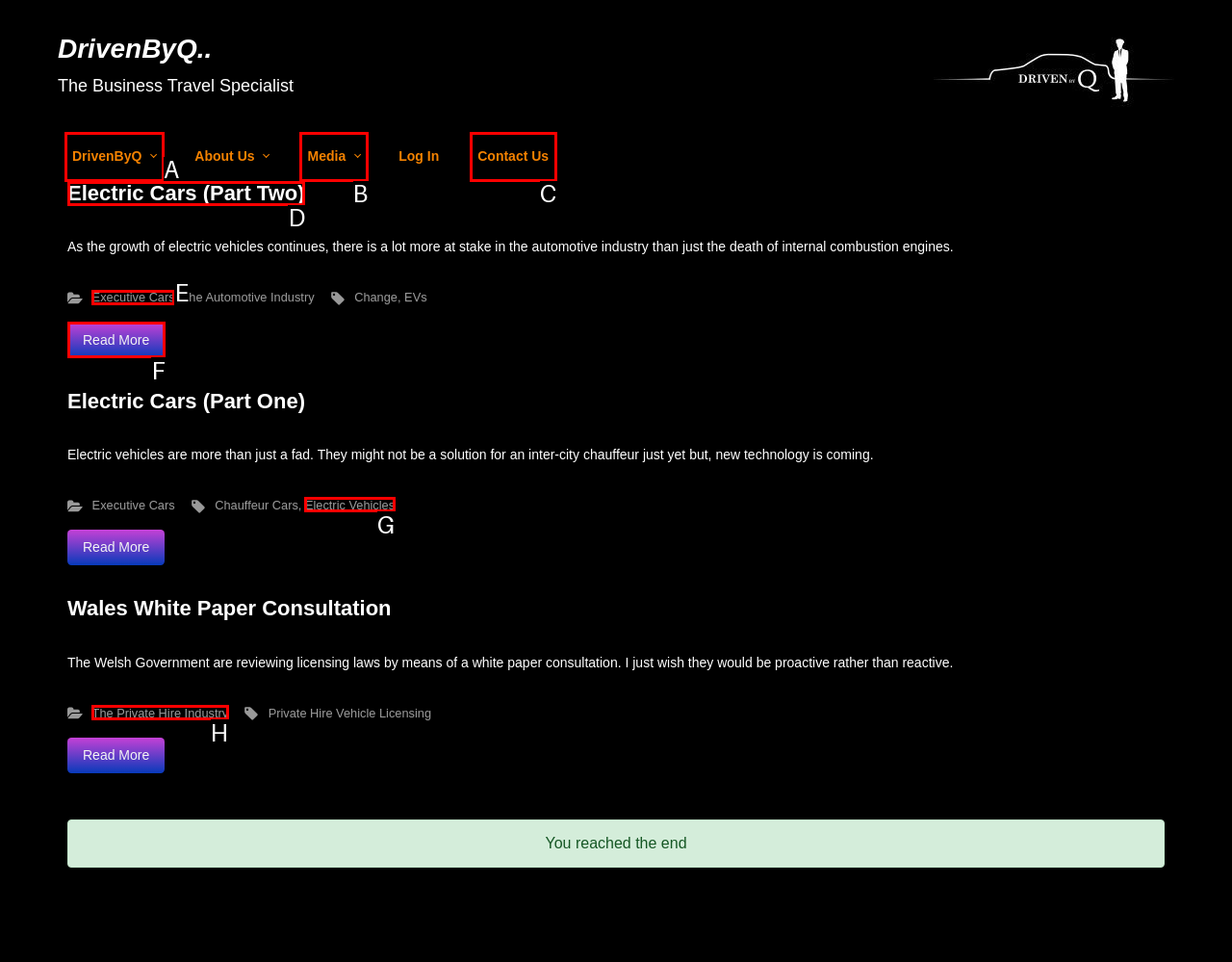Identify the HTML element to click to execute this task: Filter by 'One Owner' Respond with the letter corresponding to the proper option.

None